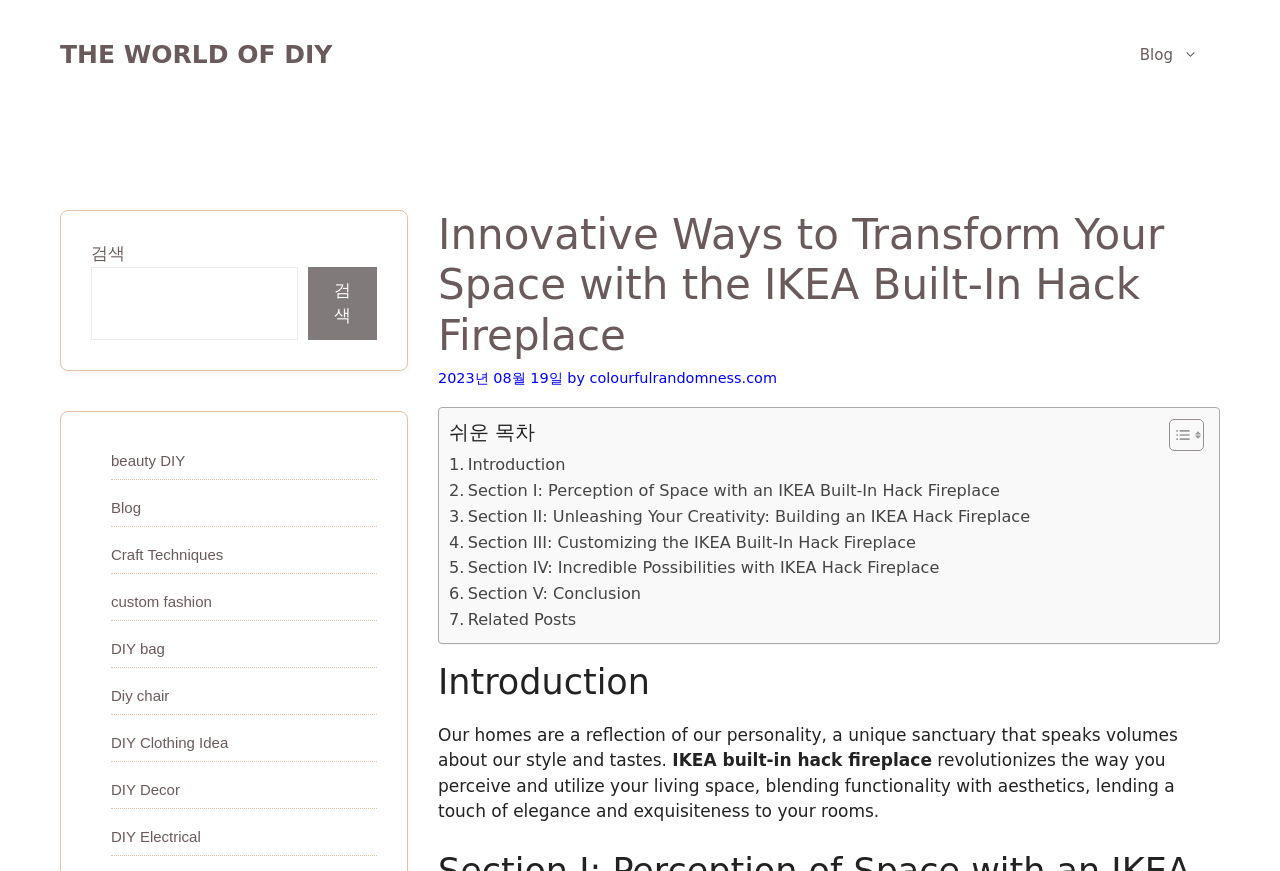Locate the bounding box coordinates of the segment that needs to be clicked to meet this instruction: "Go to the 'Blog' section".

[0.873, 0.047, 0.953, 0.079]